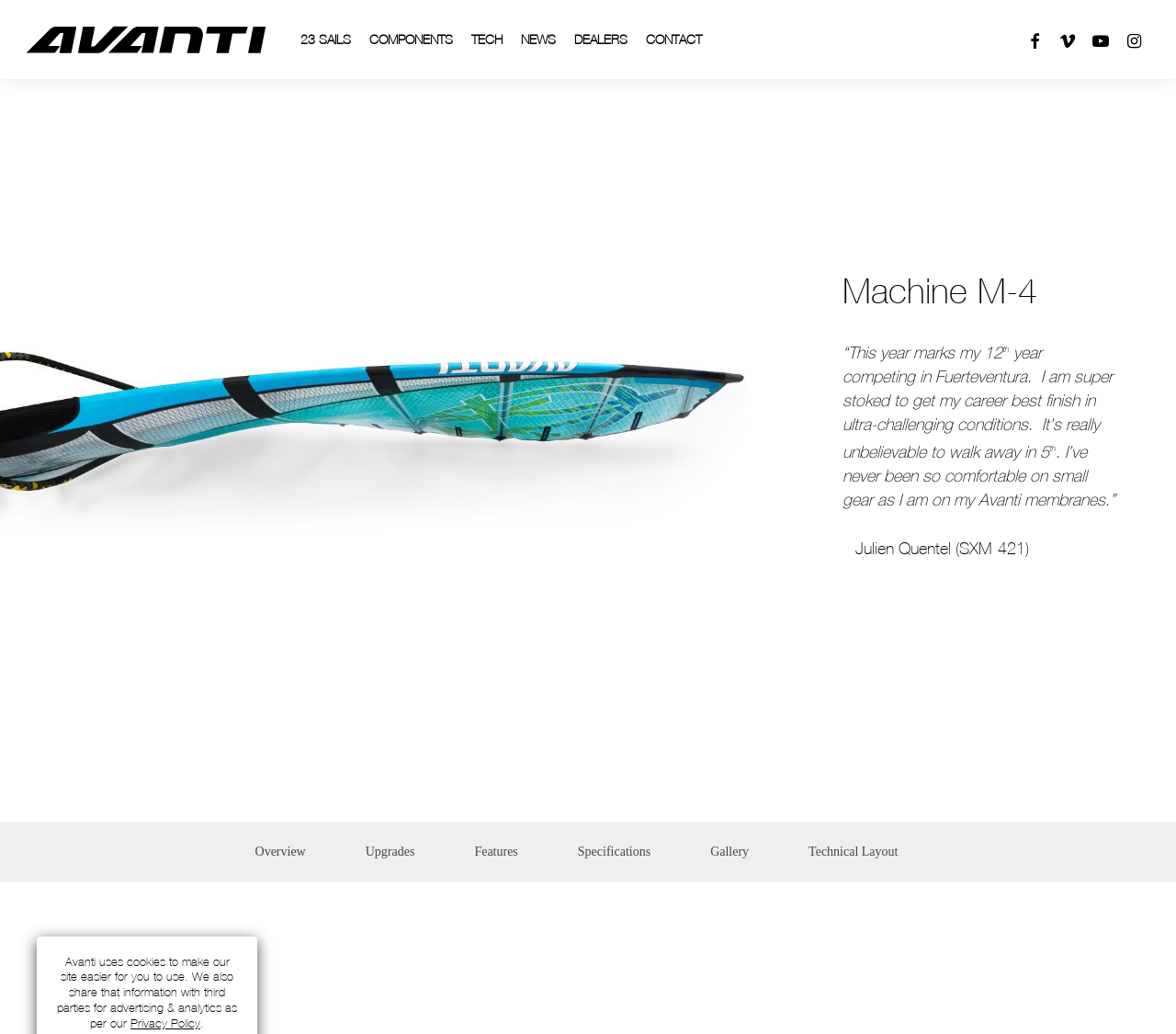What is the location mentioned in the text?
Please provide a comprehensive answer based on the contents of the image.

The location mentioned in the text is Fuerteventura, as indicated by the StaticText element 'year competing in Fuerteventura.' with bounding box coordinates [0.717, 0.332, 0.946, 0.446].